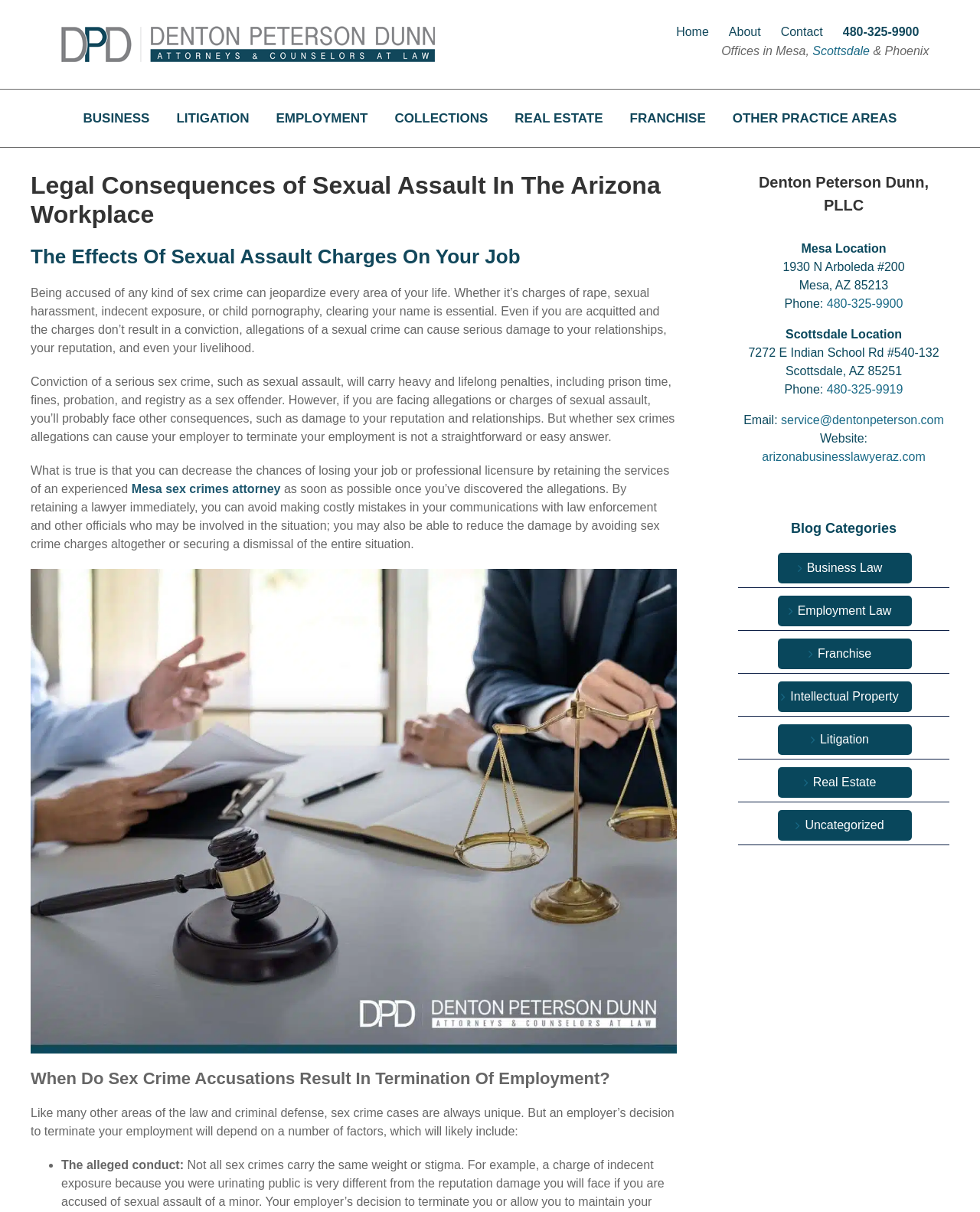Please determine the bounding box coordinates of the element to click in order to execute the following instruction: "Click the 'Contact' link". The coordinates should be four float numbers between 0 and 1, specified as [left, top, right, bottom].

[0.786, 0.013, 0.85, 0.04]